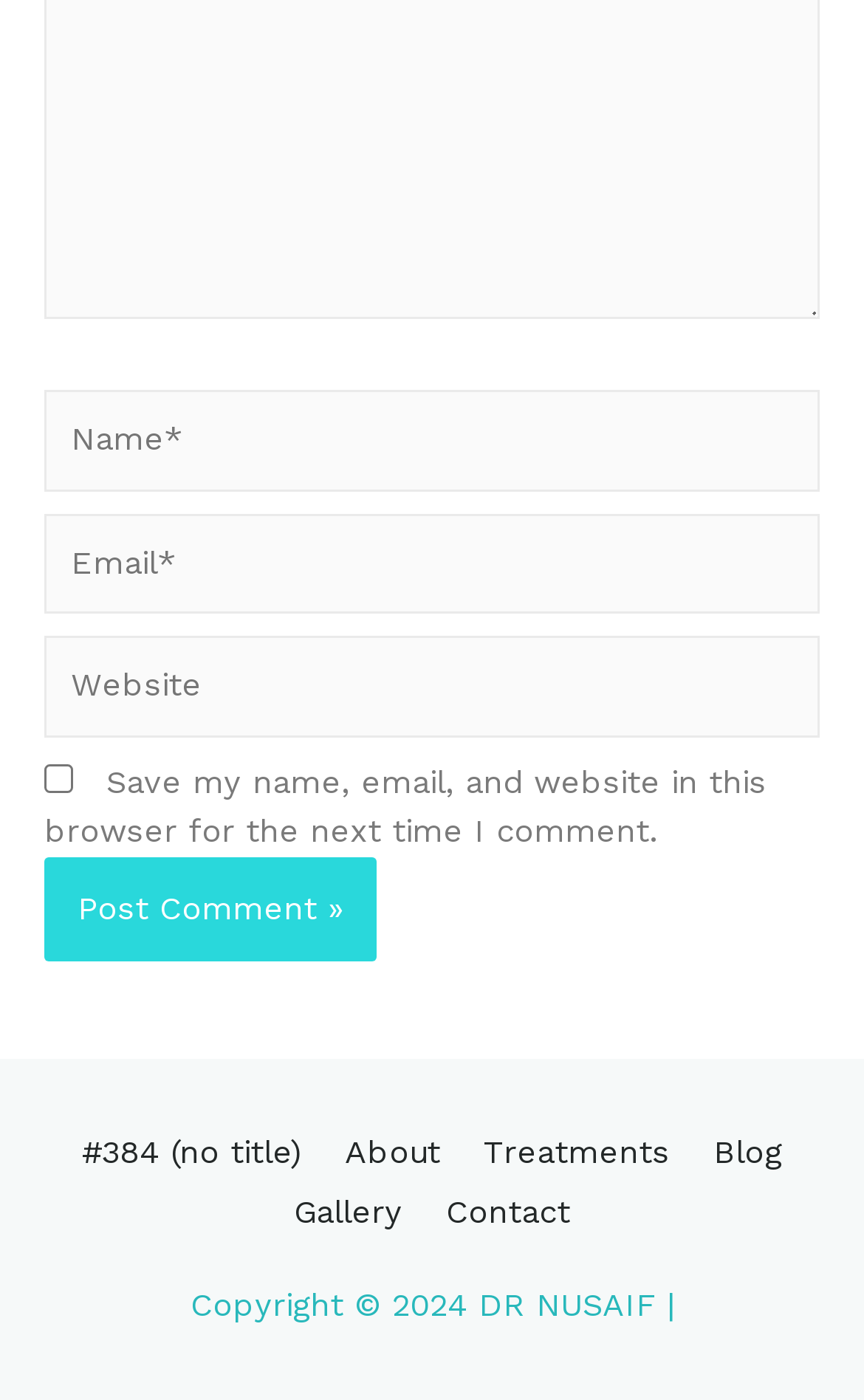Please determine the bounding box coordinates for the element with the description: "About".

[0.381, 0.809, 0.528, 0.837]